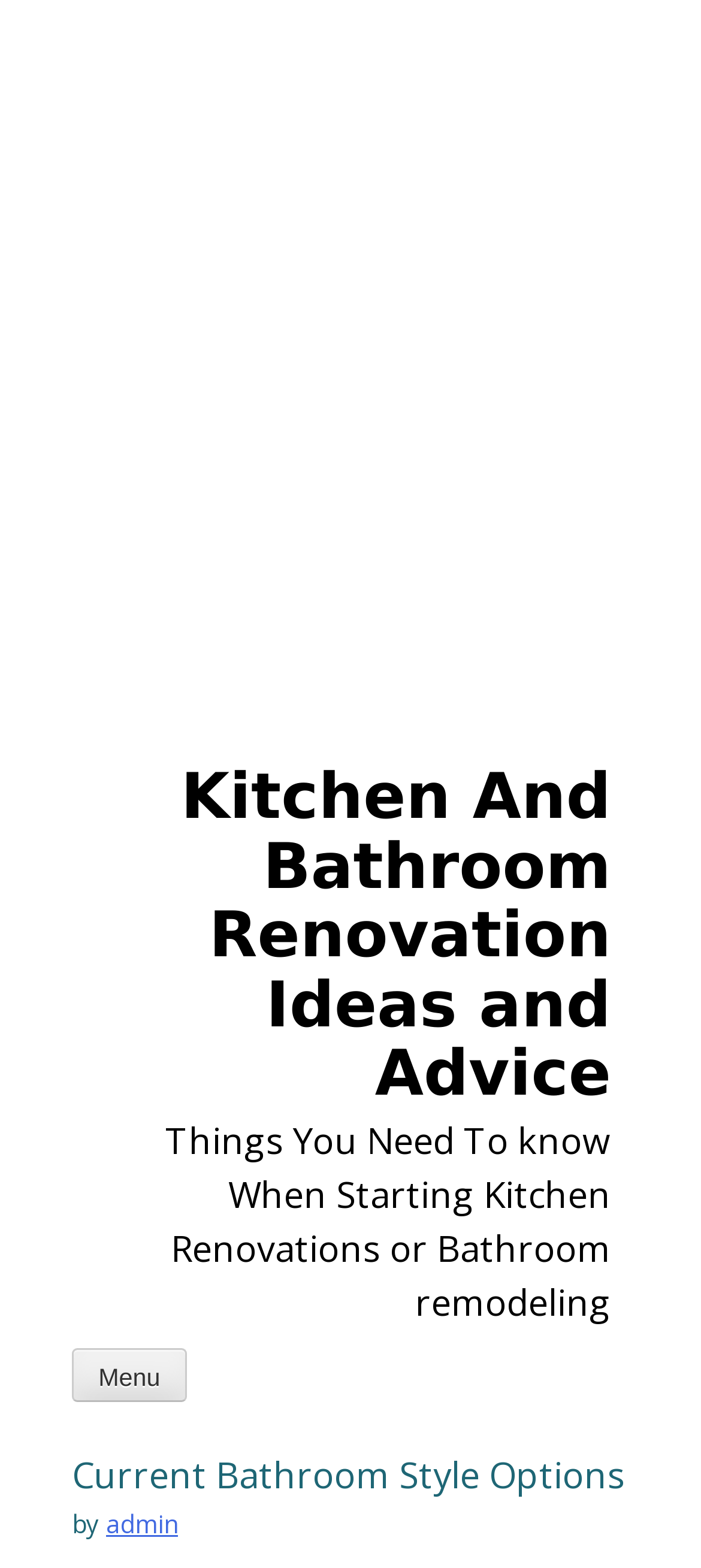What is the main topic of the webpage?
Please answer the question with a detailed response using the information from the screenshot.

Based on the webpage structure, the main topic is clearly indicated by the multiple links and headings related to kitchen and bathroom renovation, such as 'Kitchen And Bathroom Renovation Ideas and Advice' and 'Things You Need To know When Starting Kitchen Renovations or Bathroom remodeling'.